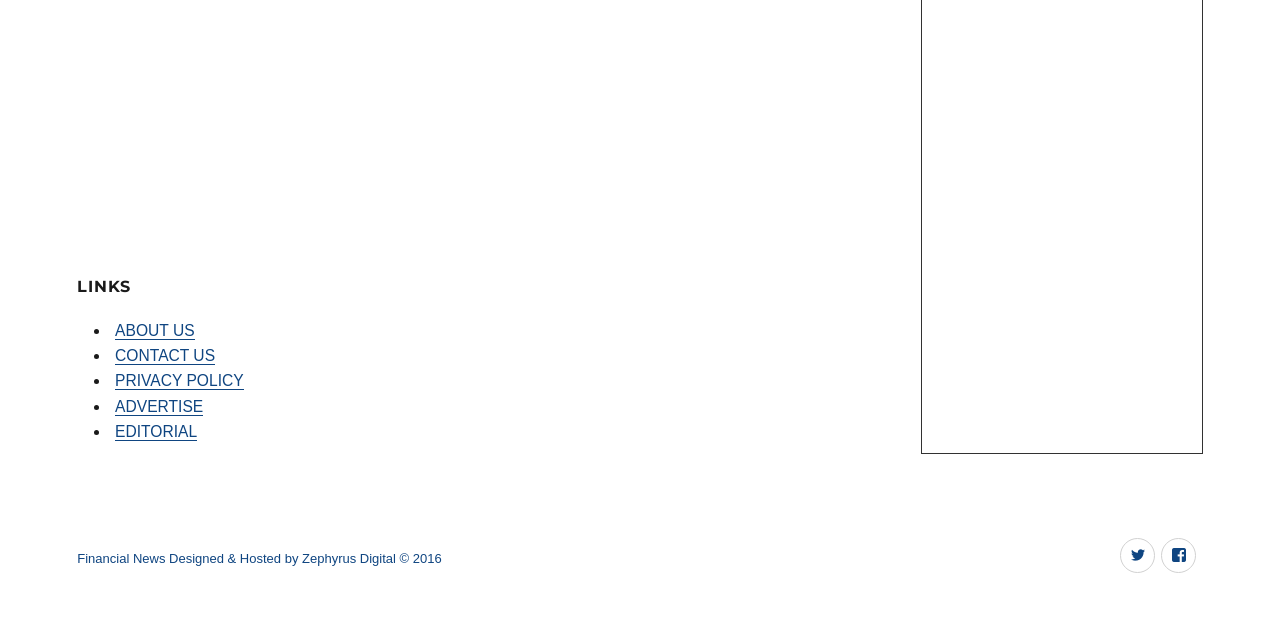Answer the following inquiry with a single word or phrase:
What is the category of links under 'LINKS'?

About Us, Contact Us, etc.